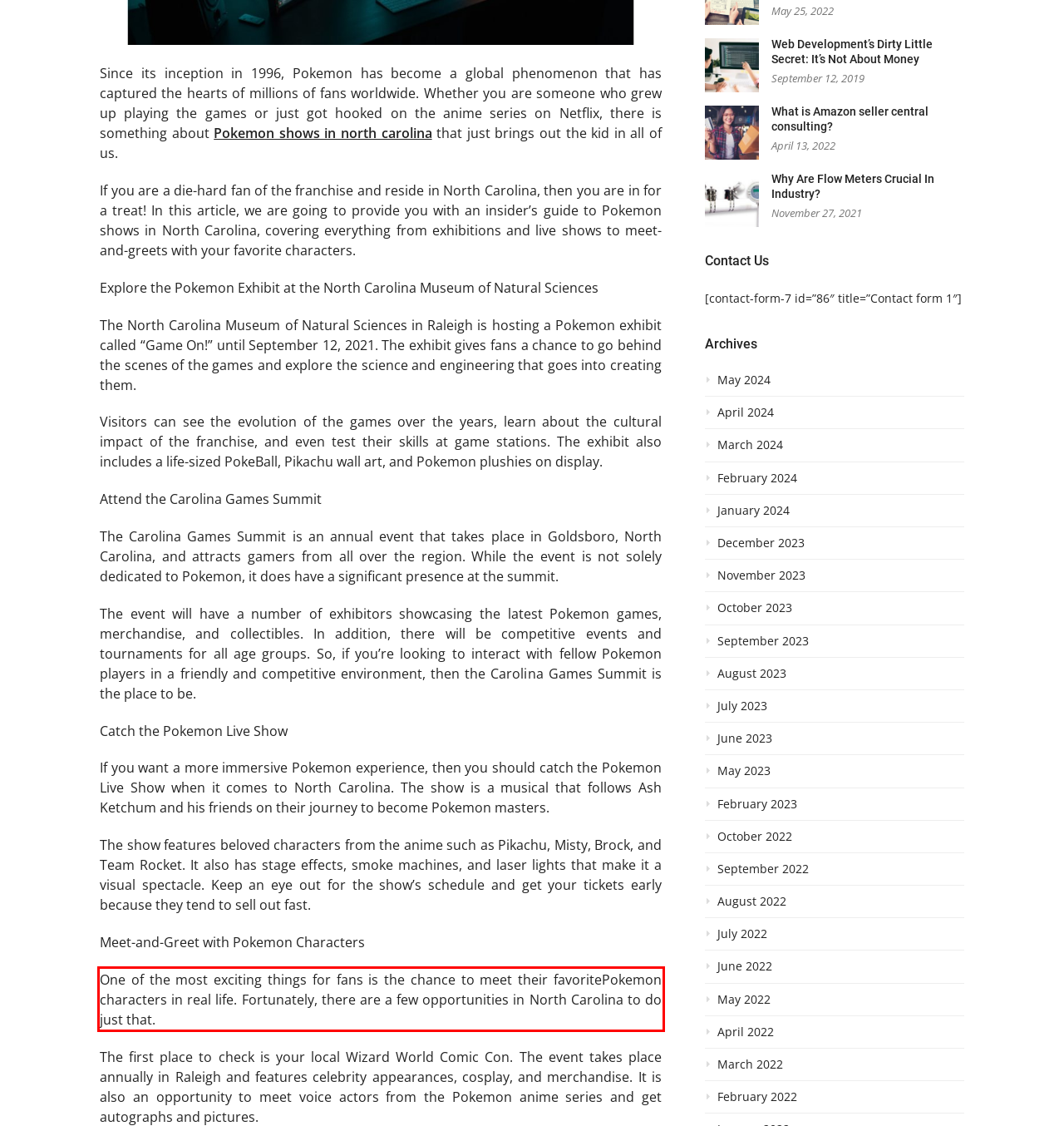Look at the provided screenshot of the webpage and perform OCR on the text within the red bounding box.

One of the most exciting things for fans is the chance to meet their favoritePokemon characters in real life. Fortunately, there are a few opportunities in North Carolina to do just that.